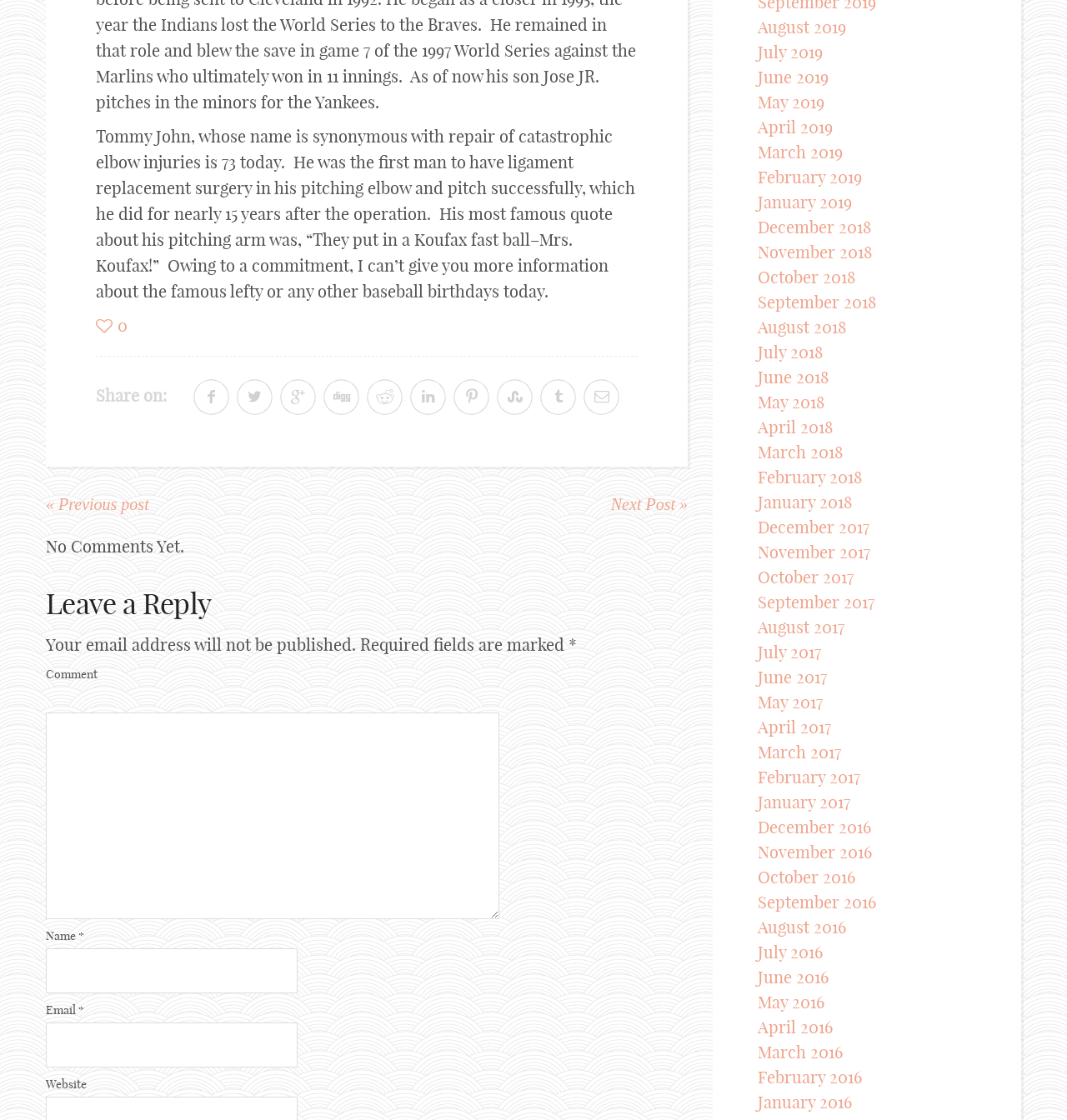Given the element description "February 2018", identify the bounding box of the corresponding UI element.

[0.71, 0.417, 0.808, 0.435]